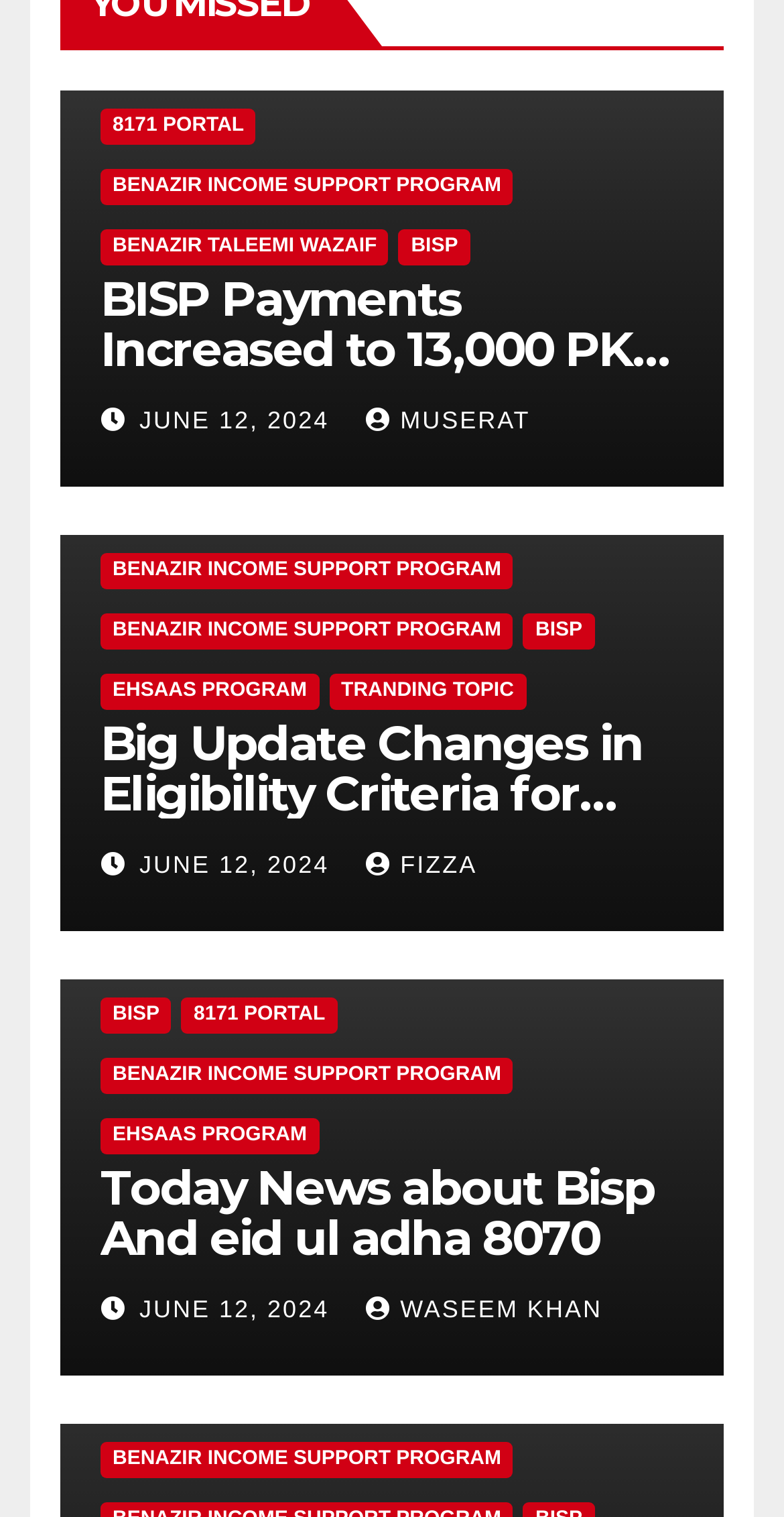Determine the bounding box for the HTML element described here: "June 12, 2024". The coordinates should be given as [left, top, right, bottom] with each number being a float between 0 and 1.

[0.178, 0.561, 0.431, 0.58]